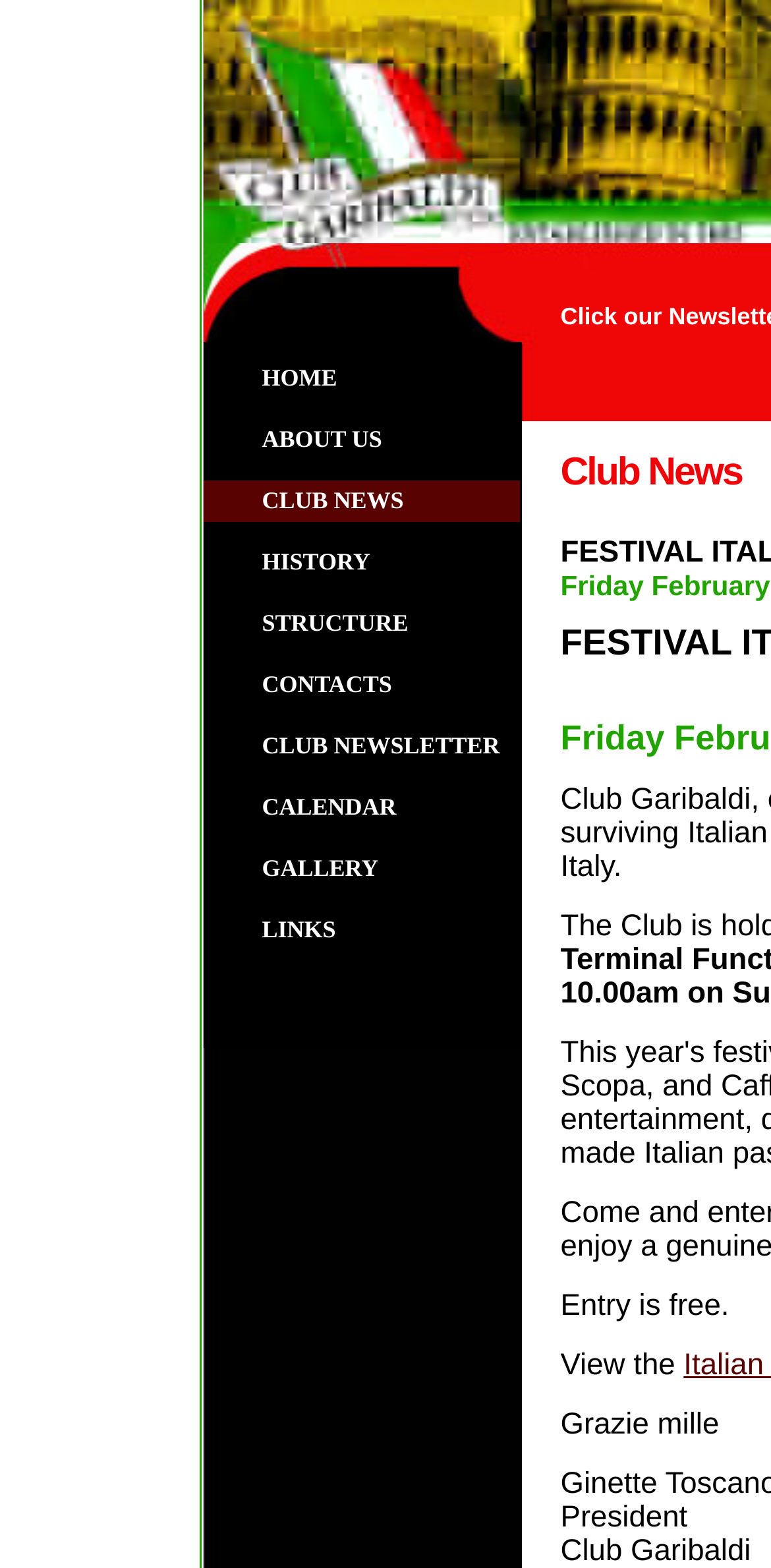Provide a comprehensive description of the webpage.

The webpage is about Club Garibaldi, with a navigation menu at the top consisting of 9 links: HOME, ABOUT US, CLUB NEWS, HISTORY, STRUCTURE, CONTACTS, CLUB NEWSLETTER, CALENDAR, and GALLERY, all aligned horizontally and evenly spaced. 

Below the navigation menu, there is a section with three paragraphs of text. The first paragraph reads "Entry is free." and is located near the top right corner of the page. The second paragraph starts with "View the" and is positioned below the first paragraph. The third paragraph says "Grazie mille" and is located below the second paragraph. 

At the bottom right corner of the page, there is a title "President".